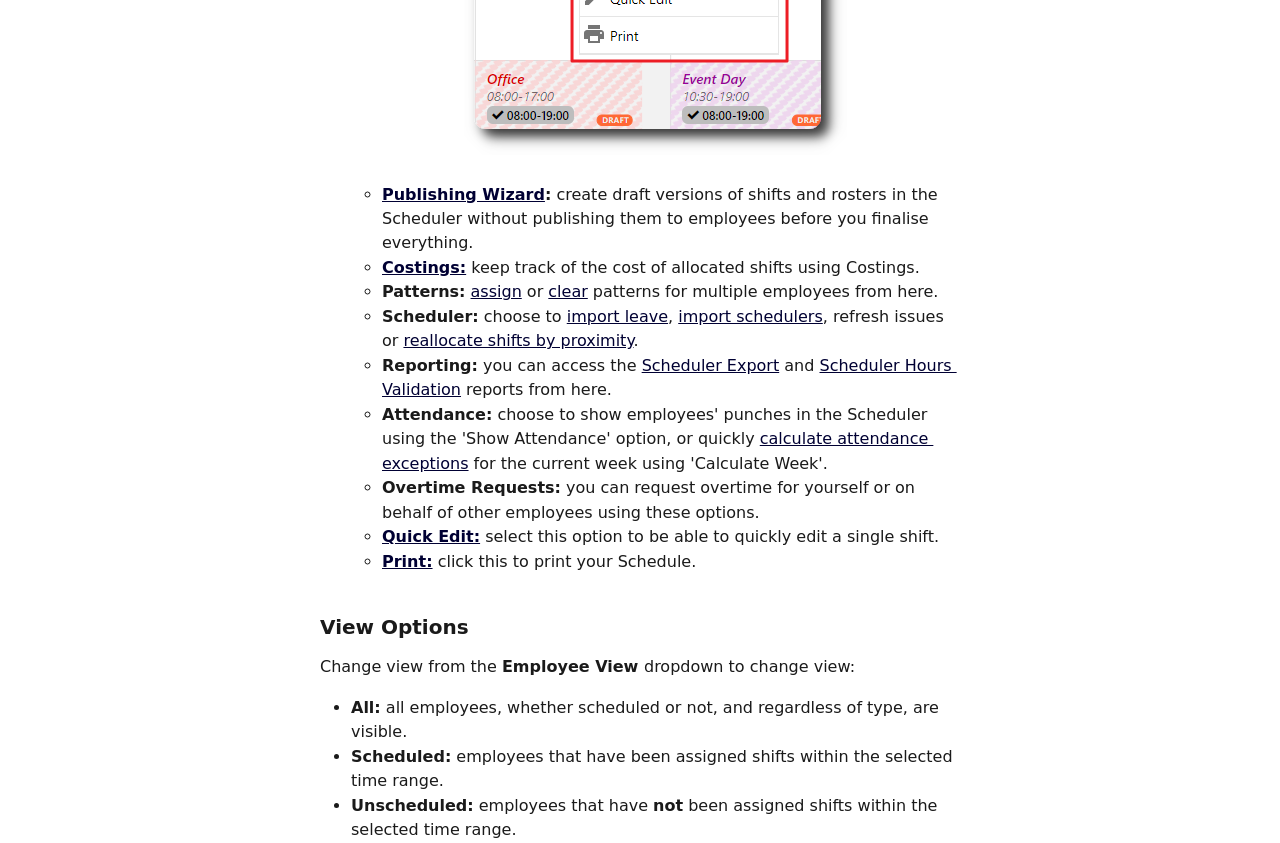What can be accessed from the Reporting section?
Using the image as a reference, give a one-word or short phrase answer.

Scheduler Export and Scheduler Hours Validation reports